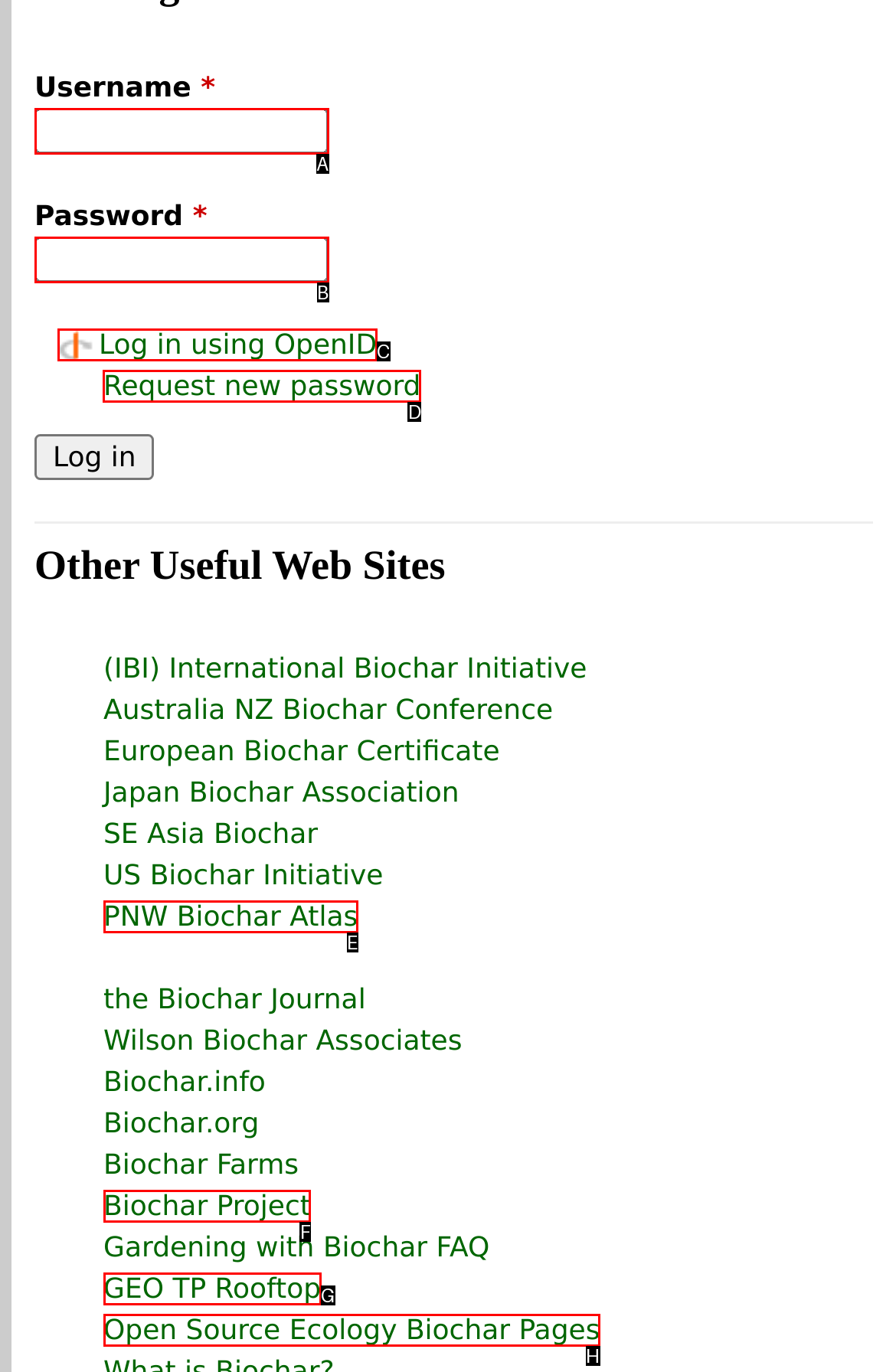Which option should be clicked to execute the task: Click link to request new password?
Reply with the letter of the chosen option.

D